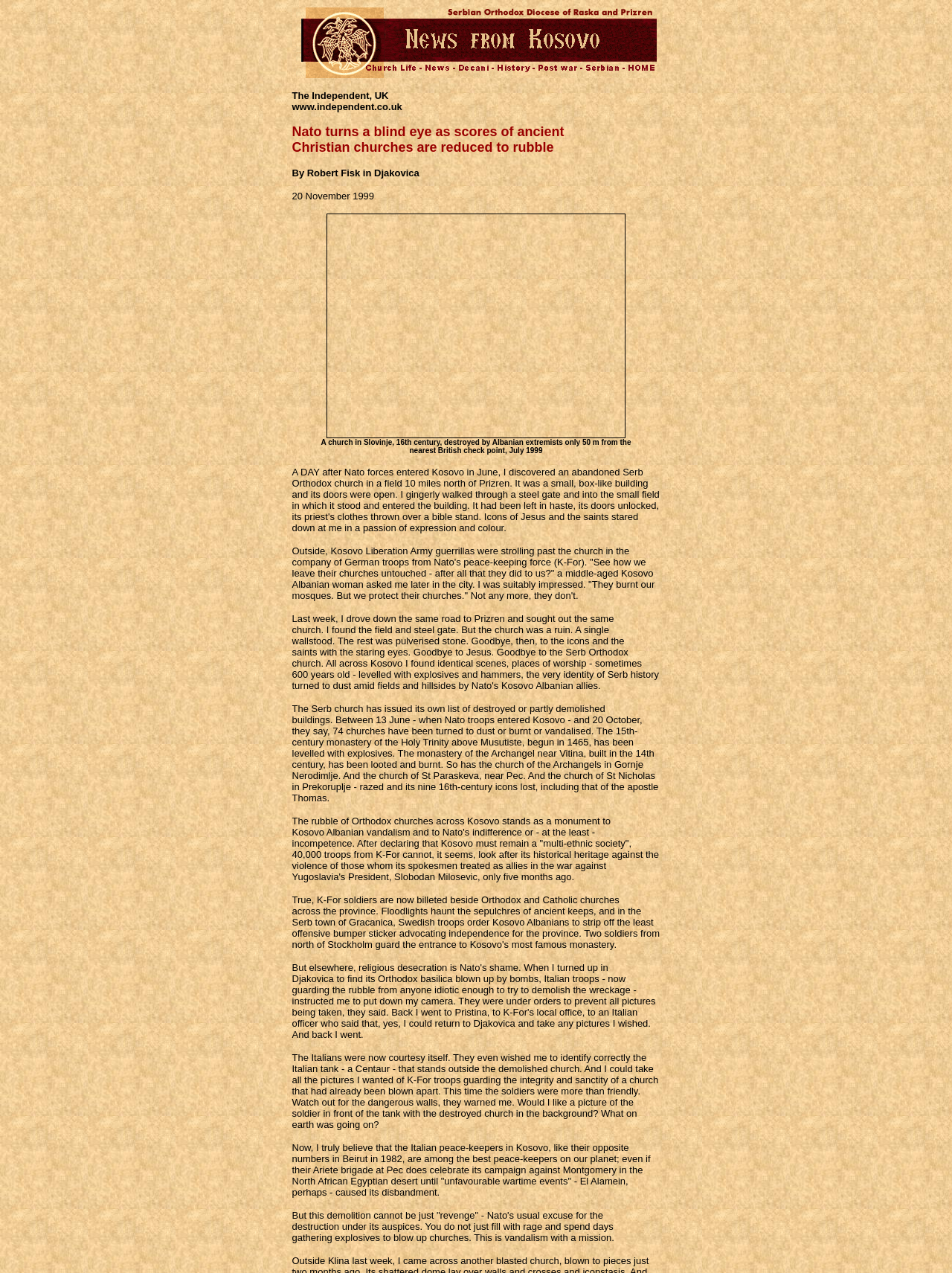What is the date of the article?
Look at the screenshot and respond with a single word or phrase.

20 November 1999